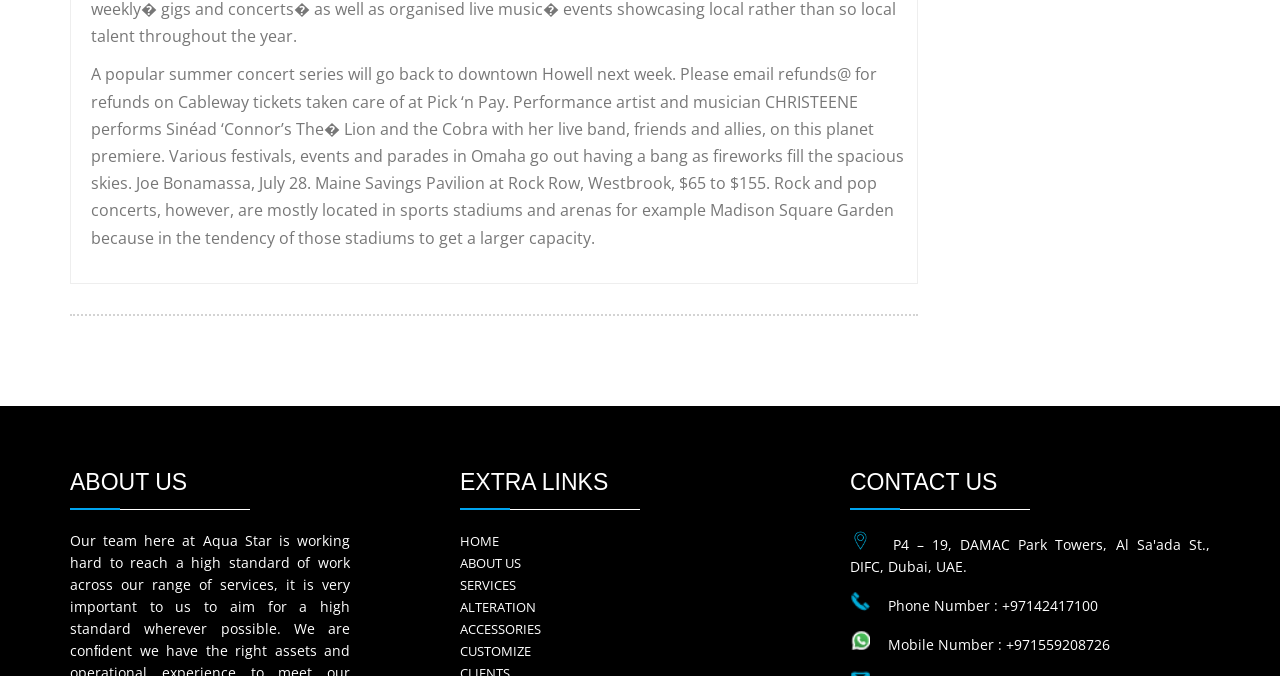What is the phone number provided?
Refer to the image and provide a concise answer in one word or phrase.

+97142417100